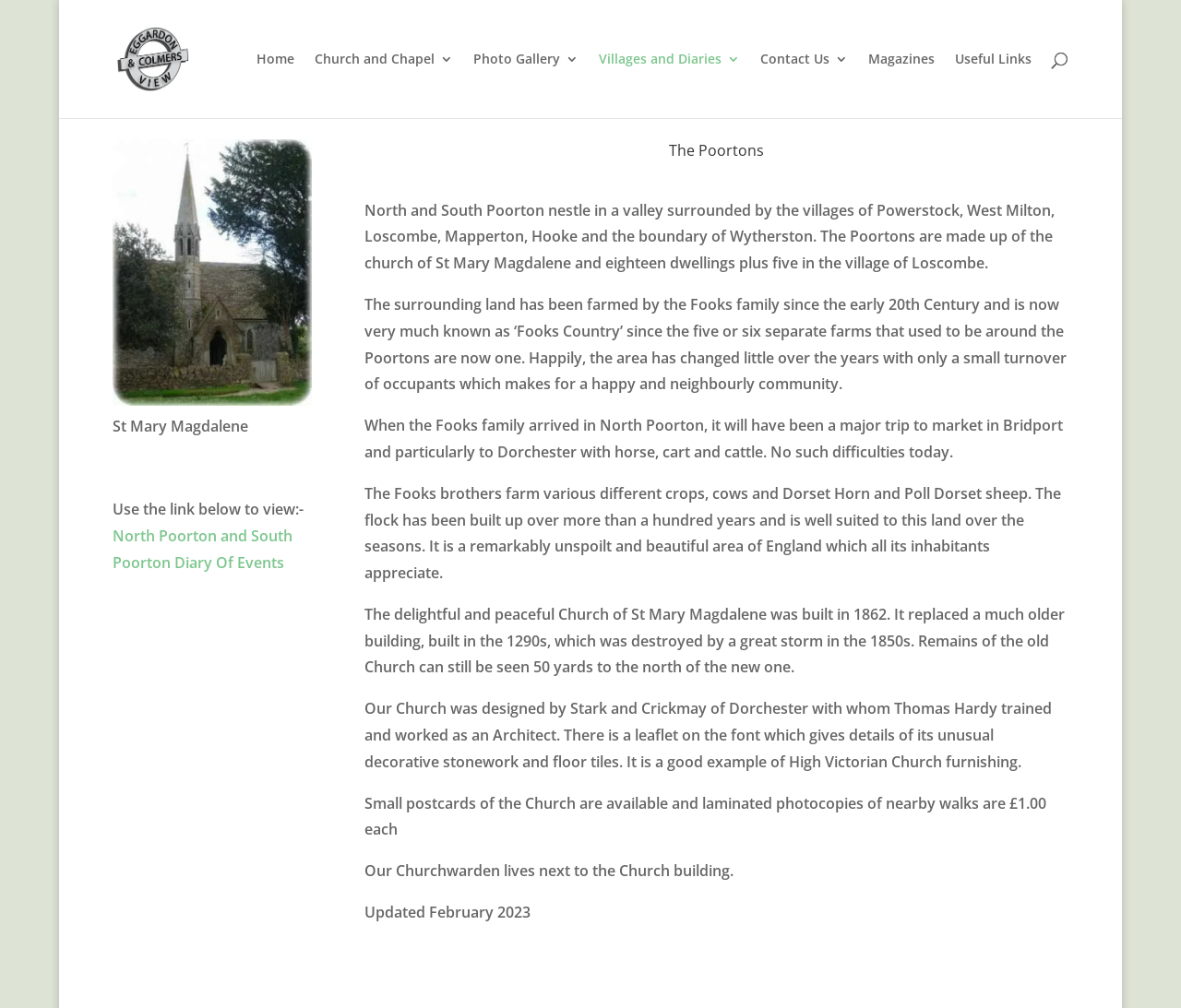Please provide a short answer using a single word or phrase for the question:
What is the price of the laminated photocopies of nearby walks?

£1.00 each